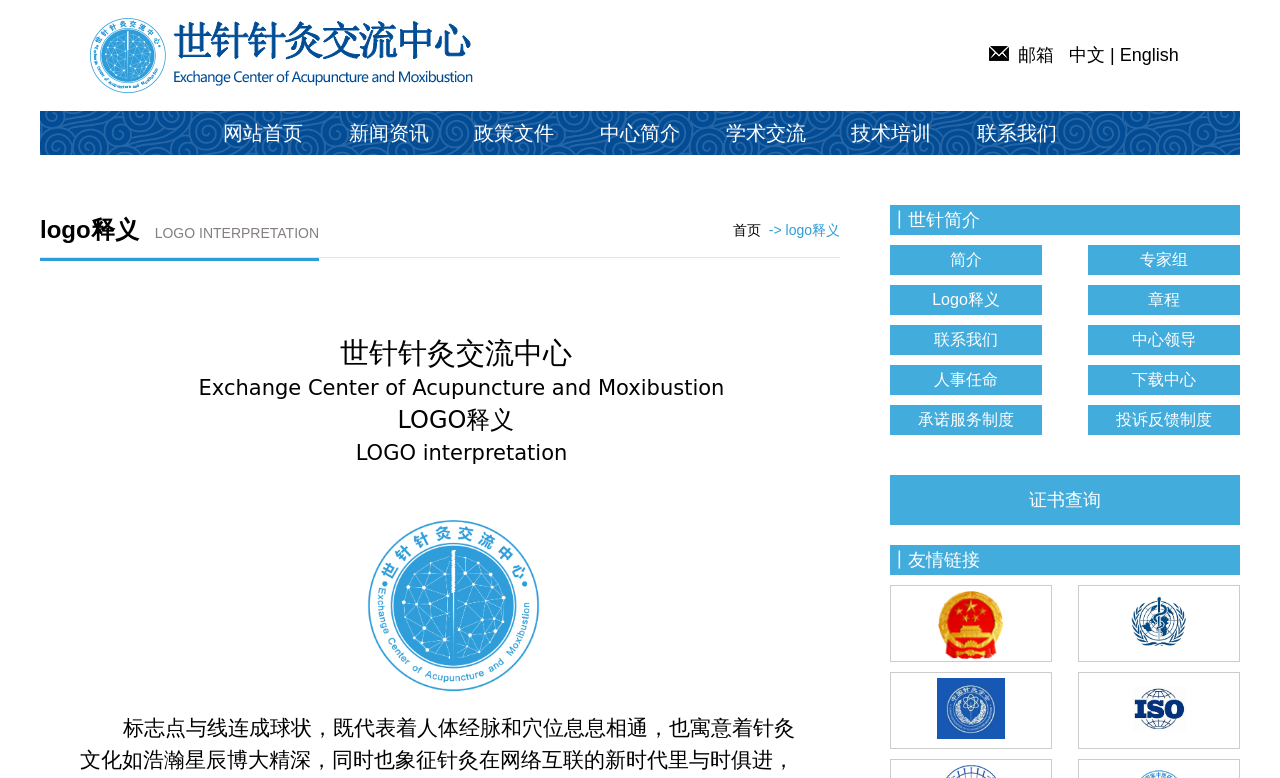Locate the bounding box of the user interface element based on this description: "中心领导".

[0.884, 0.425, 0.934, 0.447]